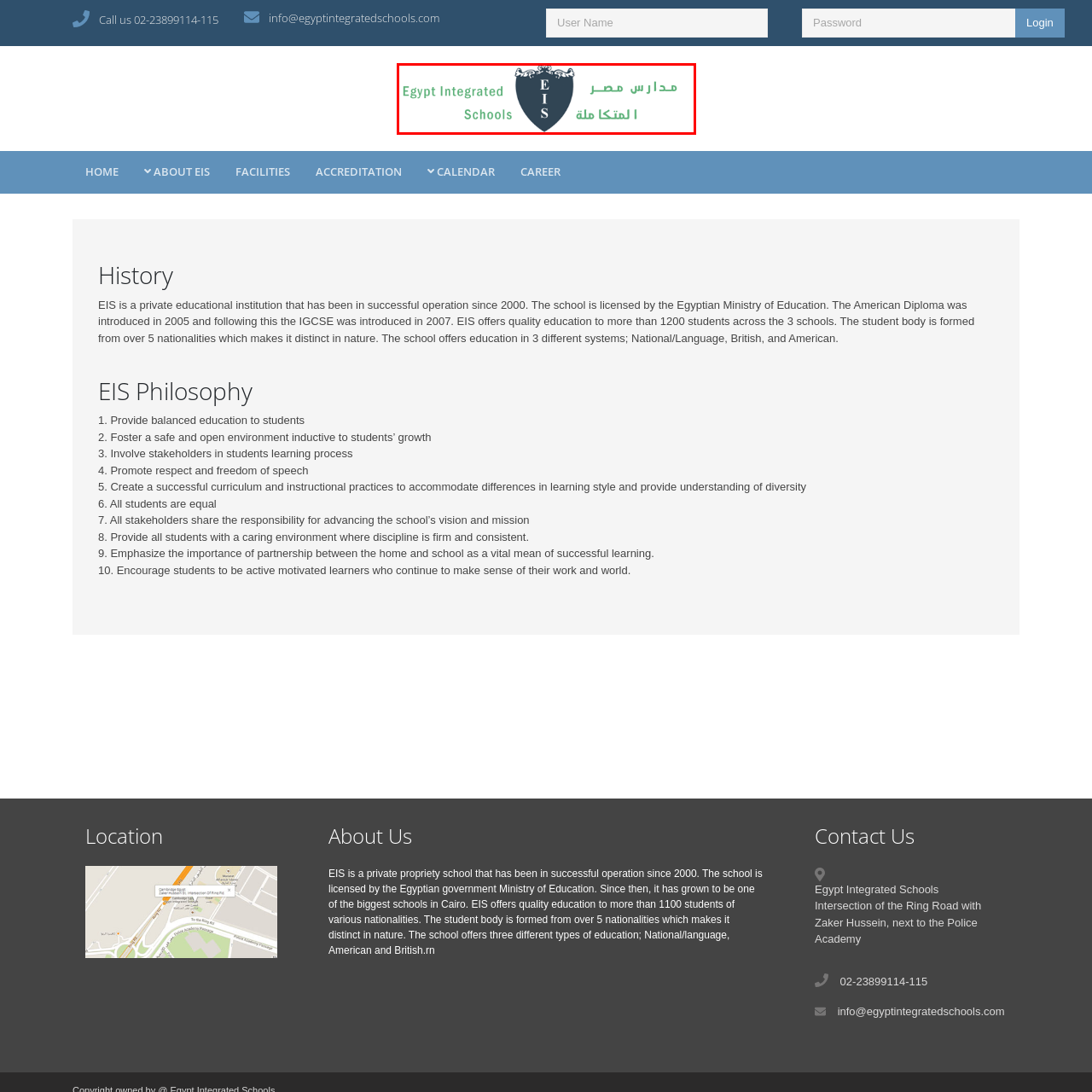What is the font style of the school's name?
Analyze the image encased by the red bounding box and elaborate on your answer to the question.

The name 'Egypt Integrated Schools' is presented in a modern font, which complements its Arabic translation, 'مدارس مصر المتكاملة', displayed beneath, giving a sense of modernity and sophistication.